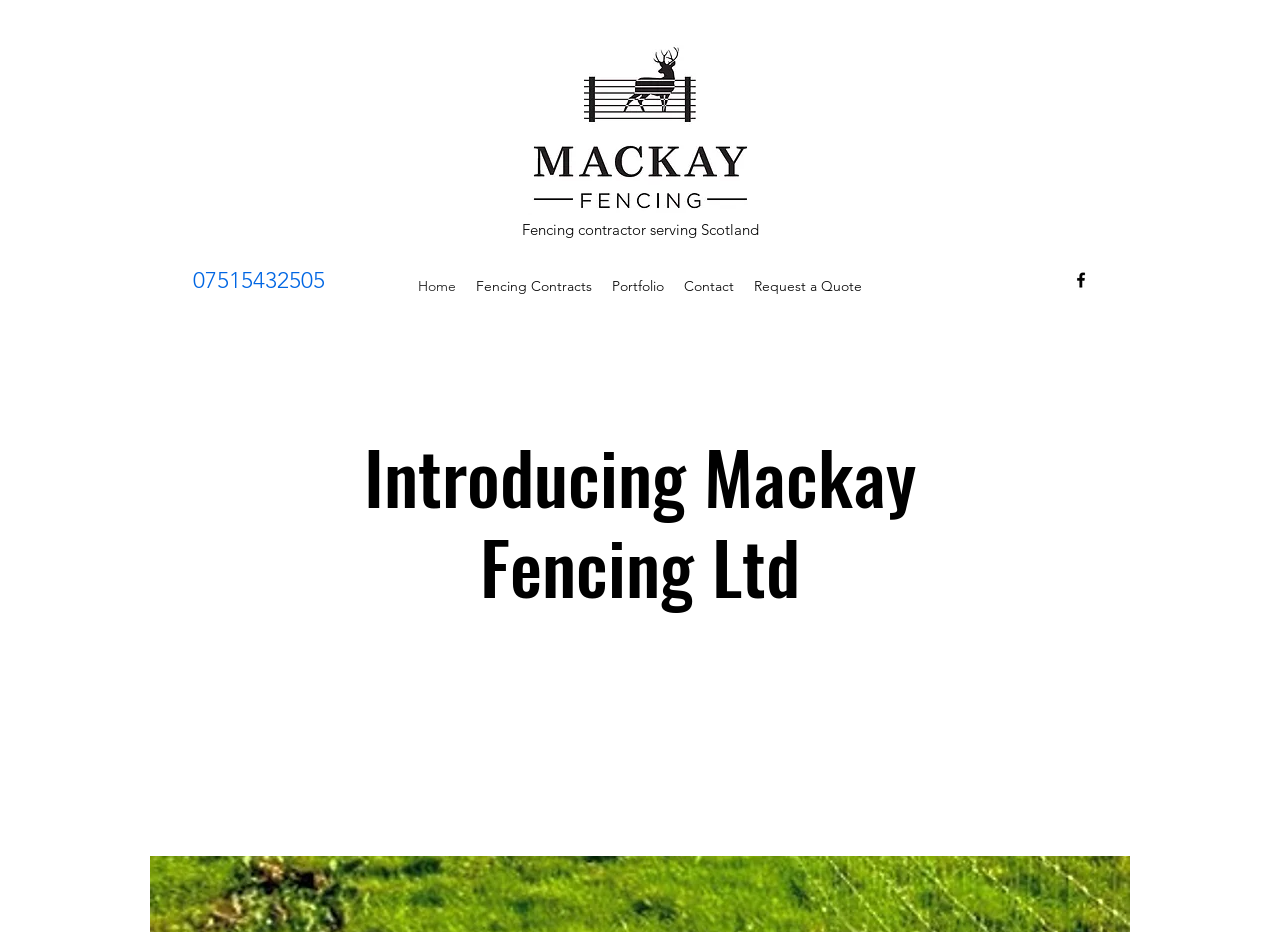What is the phone number of the fencing contractor?
Could you give a comprehensive explanation in response to this question?

I found the phone number by looking at the static text element located at [0.151, 0.286, 0.254, 0.315] which contains the text '07515432505'.